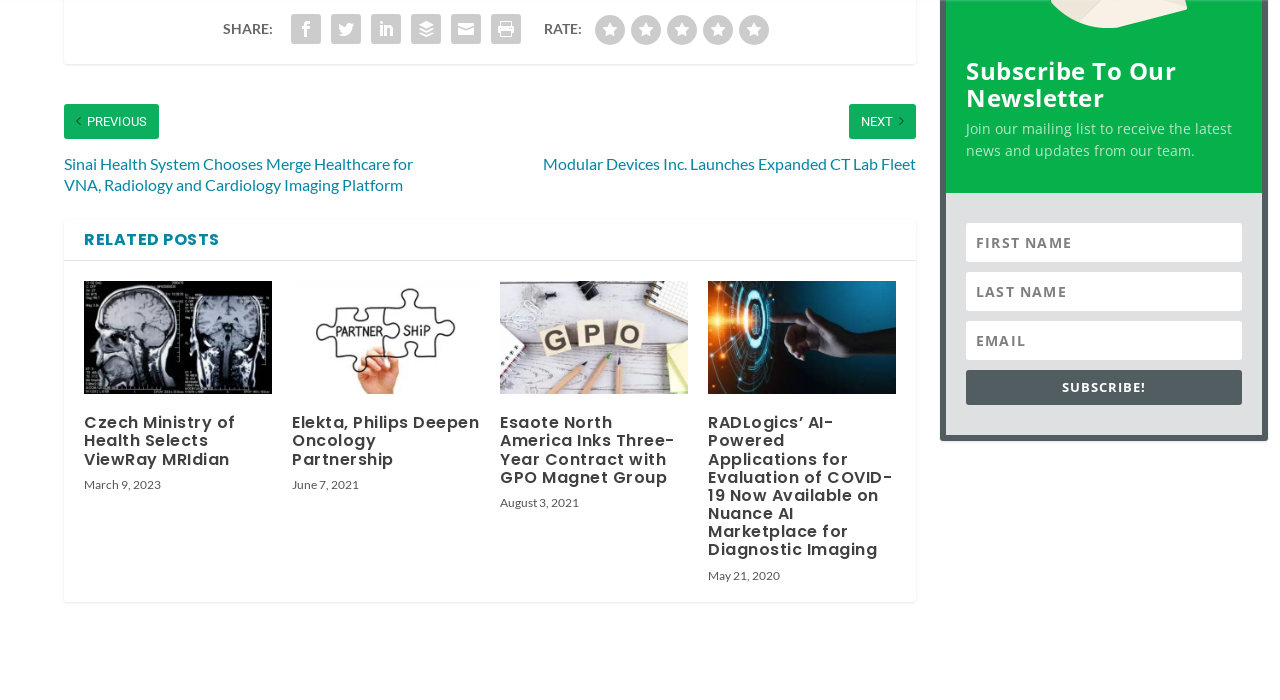What is the purpose of the 'SHARE:' and 'RATE:' labels?
Look at the image and construct a detailed response to the question.

The 'SHARE:' and 'RATE:' labels are likely used for social media sharing and rating purposes, allowing users to share the content on various platforms and rate it with 1-5 stars.